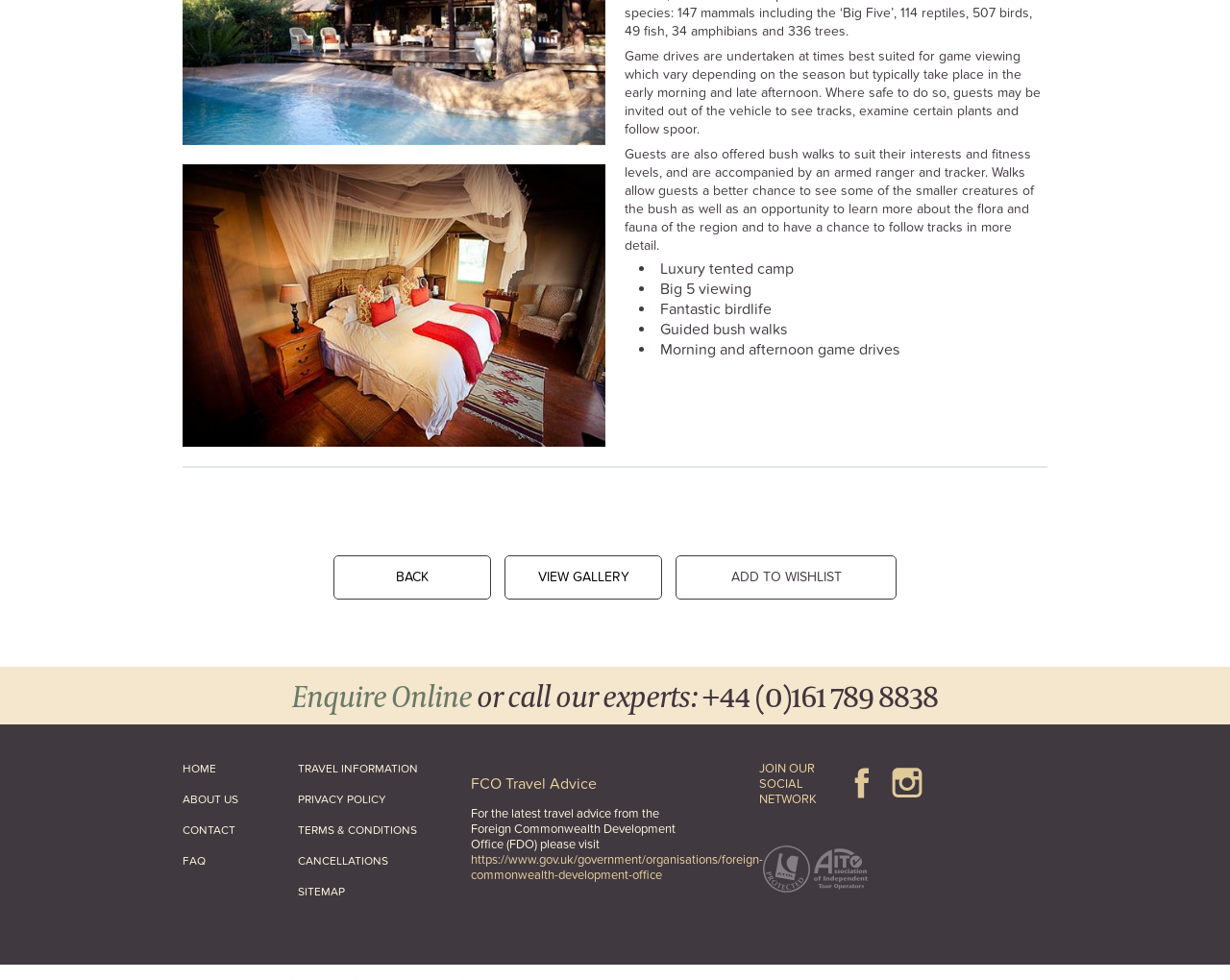How many activities are listed?
Please respond to the question thoroughly and include all relevant details.

There are five activities listed: Big 5 viewing, Fantastic birdlife, Guided bush walks, Morning and afternoon game drives, and Game drives. These activities are listed in bullet points, making it easy to count them.